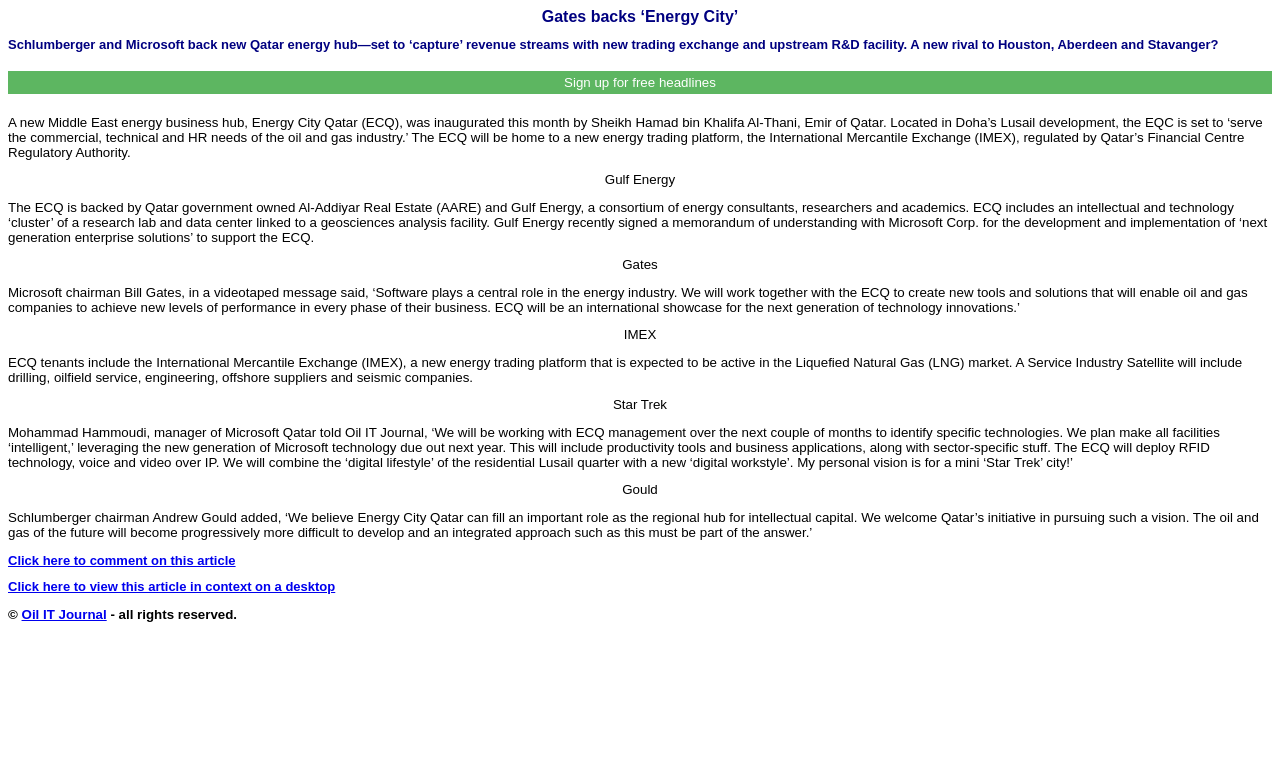Please answer the following question using a single word or phrase: Who is the chairman of Schlumberger?

Andrew Gould